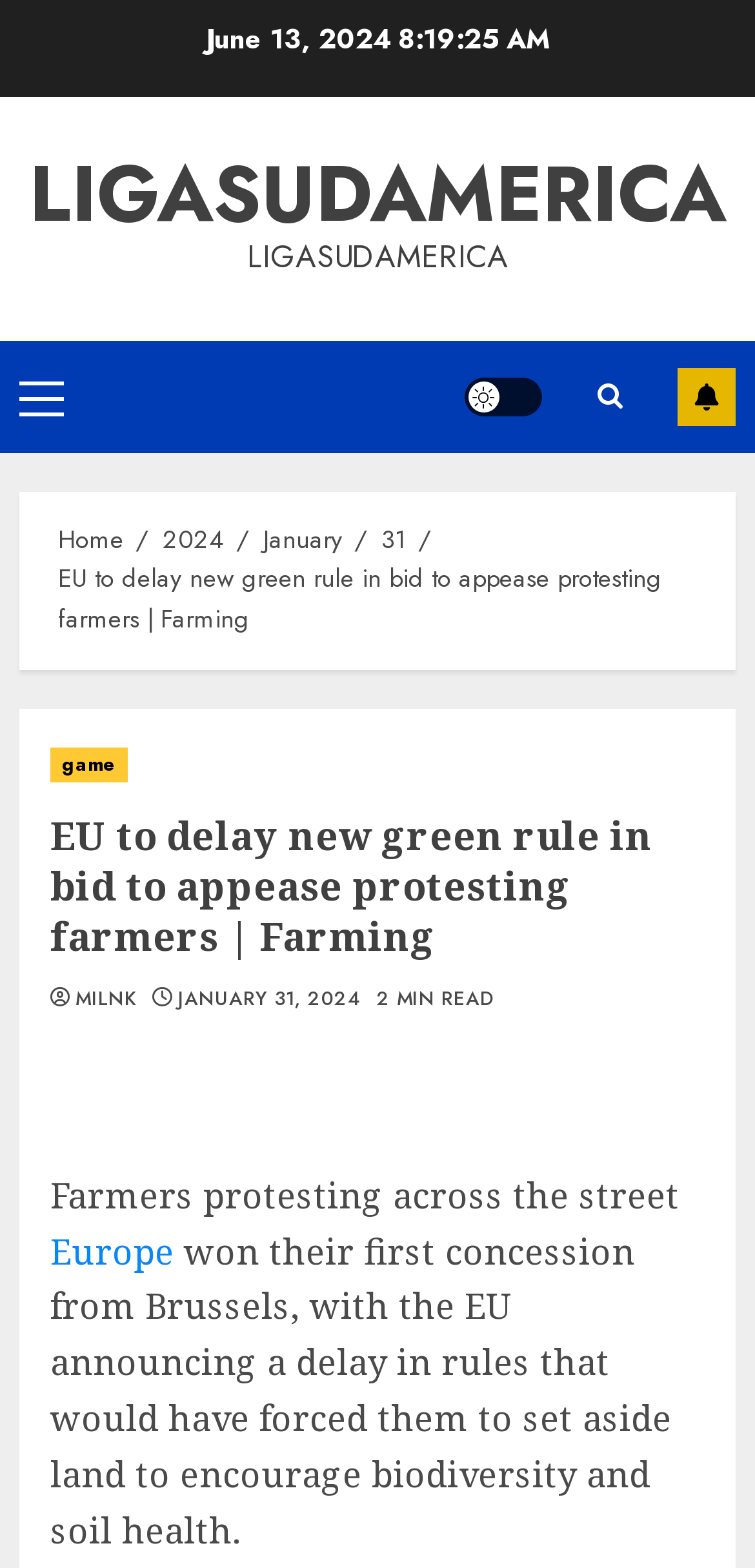Please reply with a single word or brief phrase to the question: 
What is the topic of the article?

EU's green rule and farmers' protest